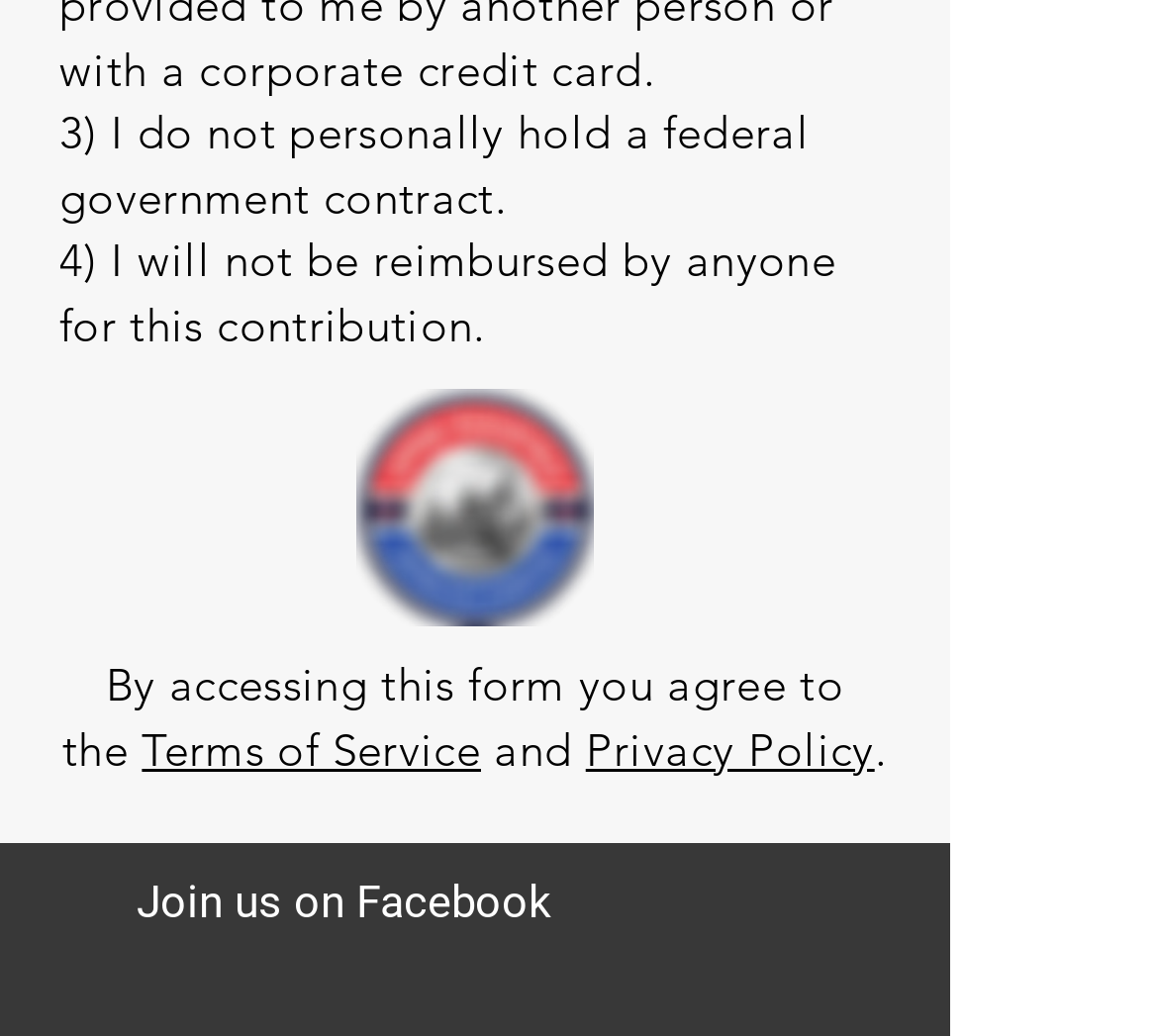What is the first condition for accessing this form?
Refer to the screenshot and answer in one word or phrase.

I do not personally hold a federal government contract.